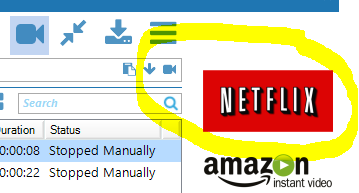What is the logo below the Netflix logo?
Carefully analyze the image and provide a thorough answer to the question.

The logo below the Netflix logo is Amazon Instant Video, which indicates compatibility or options available for streaming services, suggesting that the interface supports multiple streaming platforms.